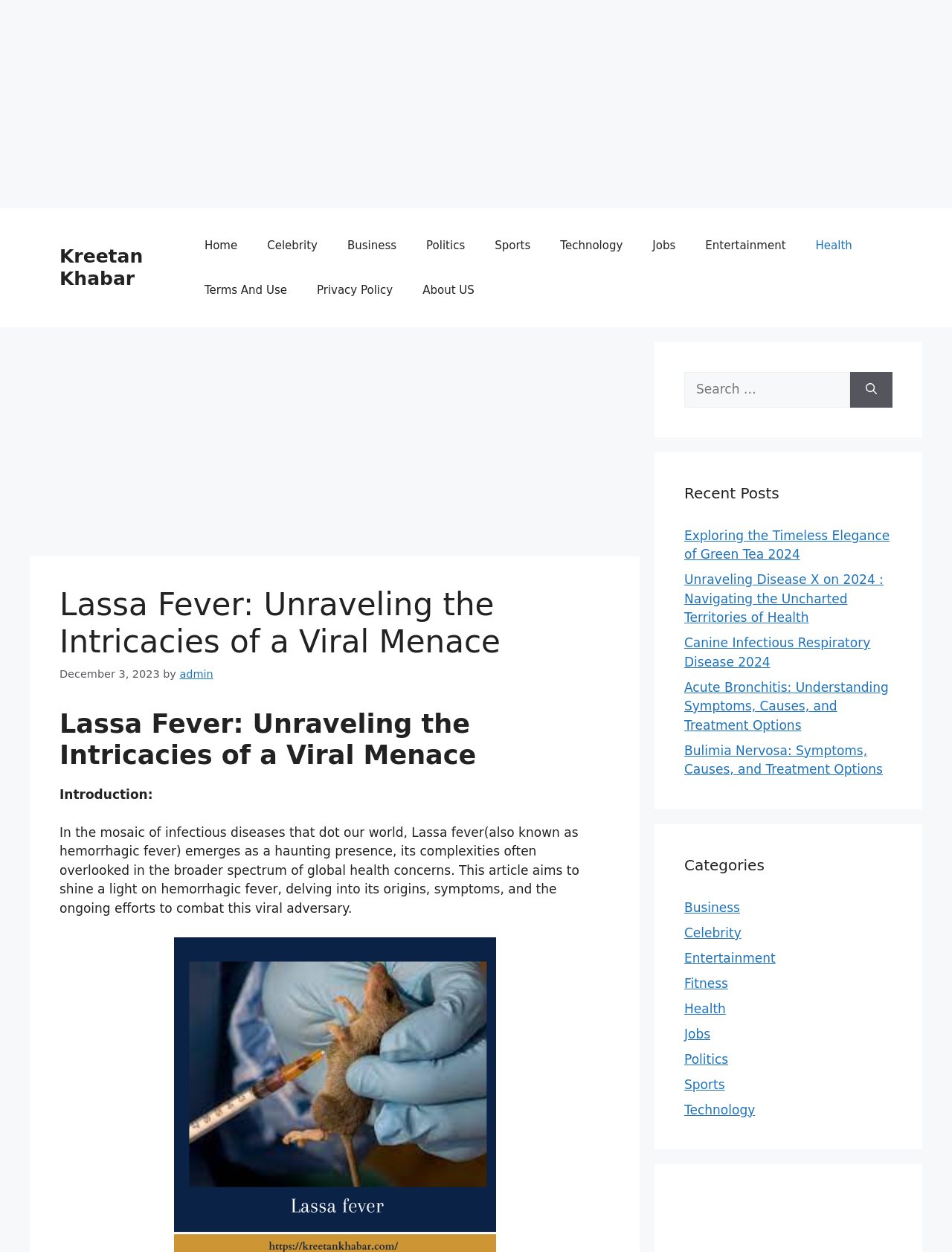What is the name of the website?
Using the screenshot, give a one-word or short phrase answer.

Kreetan Khabar